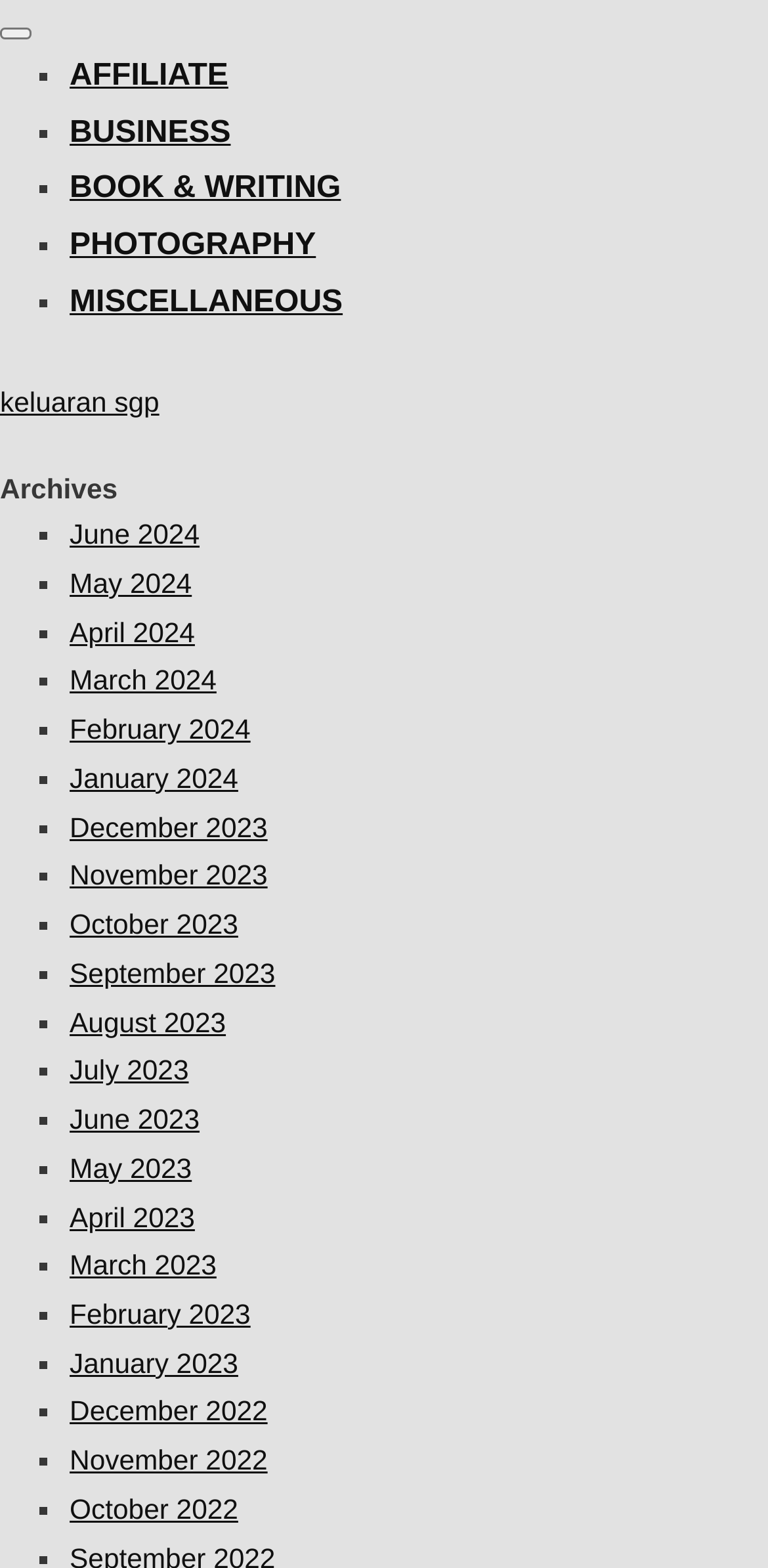From the screenshot, find the bounding box of the UI element matching this description: "Photography". Supply the bounding box coordinates in the form [left, top, right, bottom], each a float between 0 and 1.

[0.091, 0.146, 0.411, 0.167]